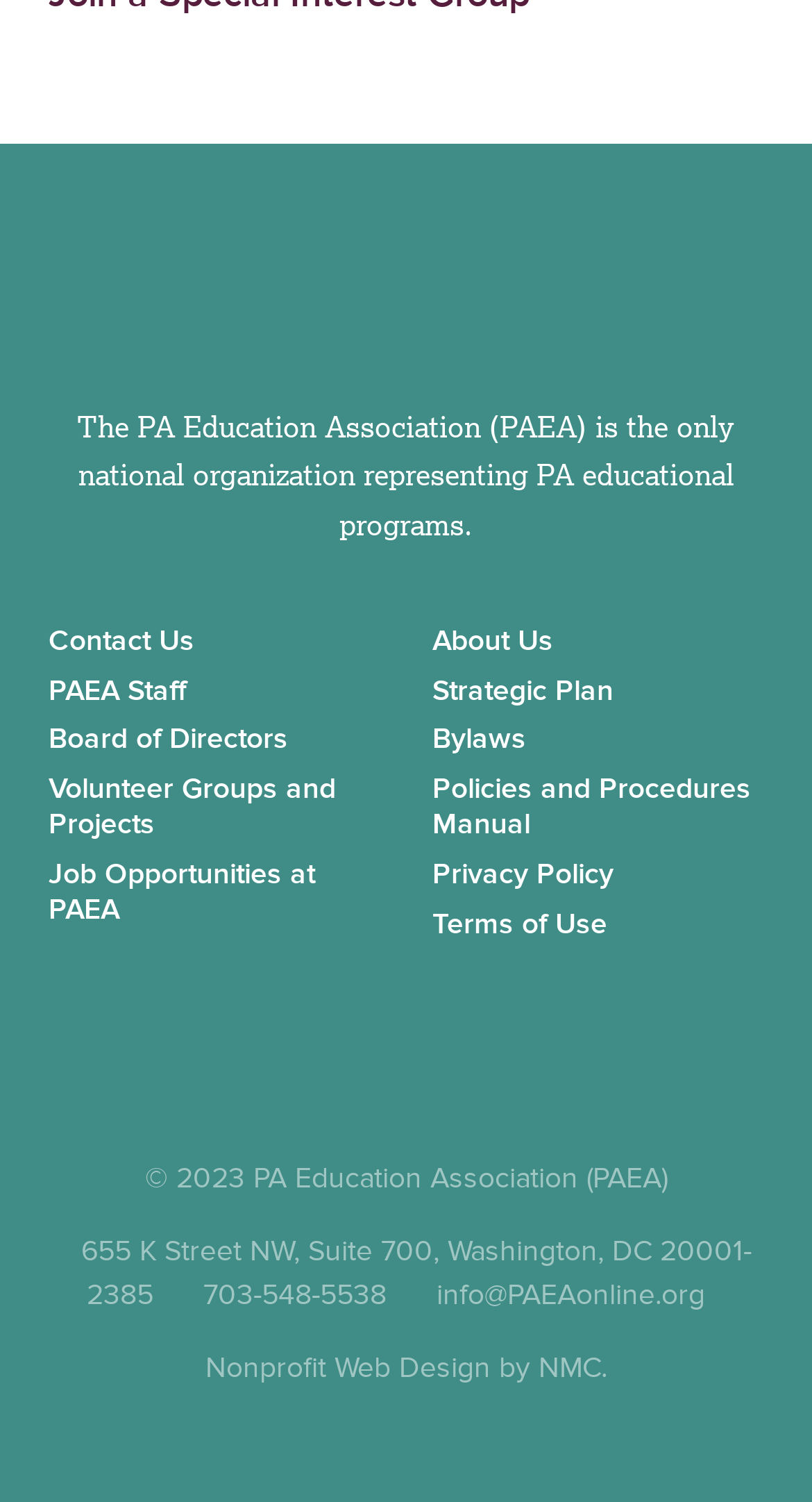Can you specify the bounding box coordinates for the region that should be clicked to fulfill this instruction: "go to Pâtisserie".

None